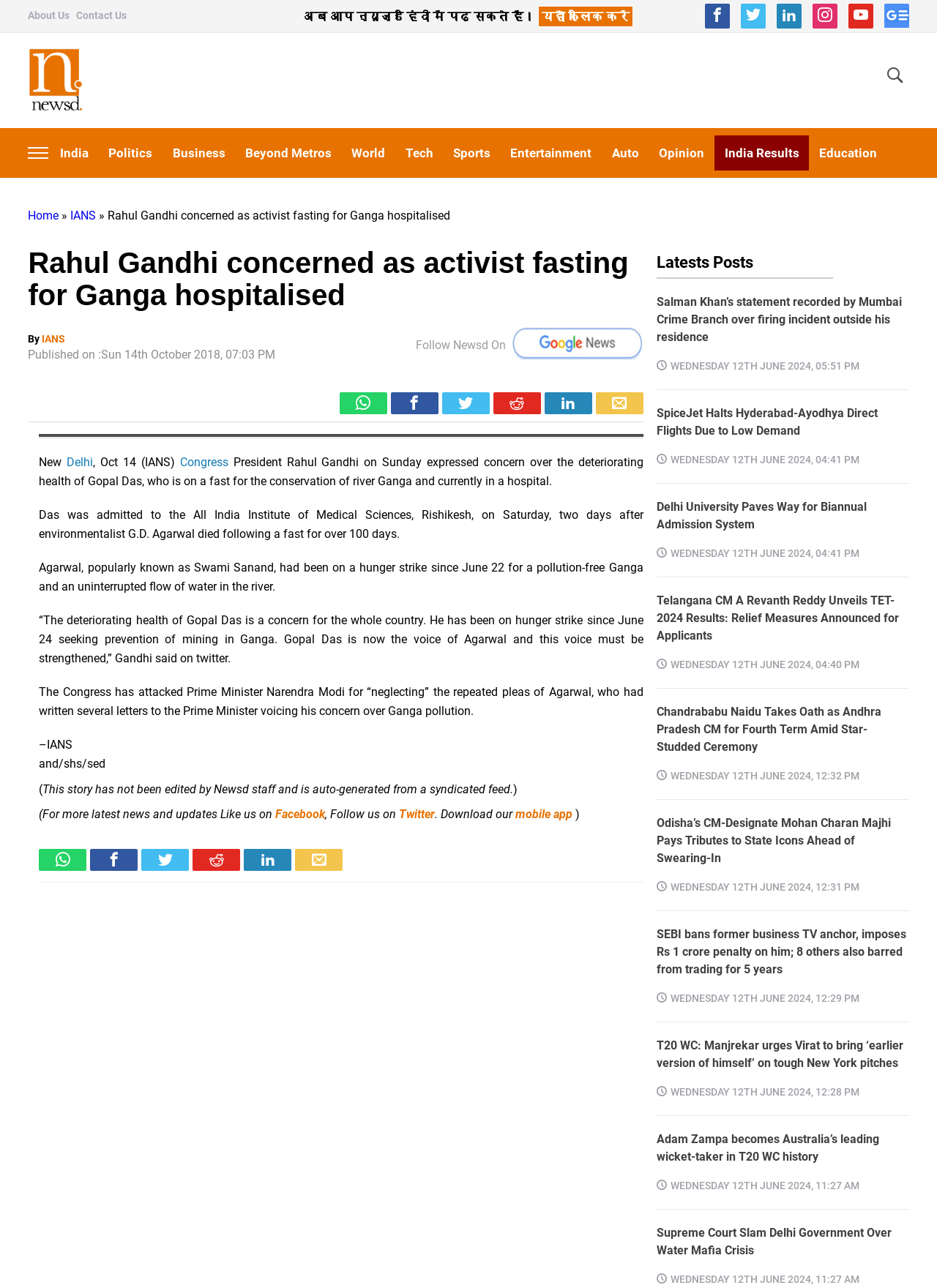Find the bounding box coordinates of the element I should click to carry out the following instruction: "Search for something".

[0.938, 0.048, 0.969, 0.071]